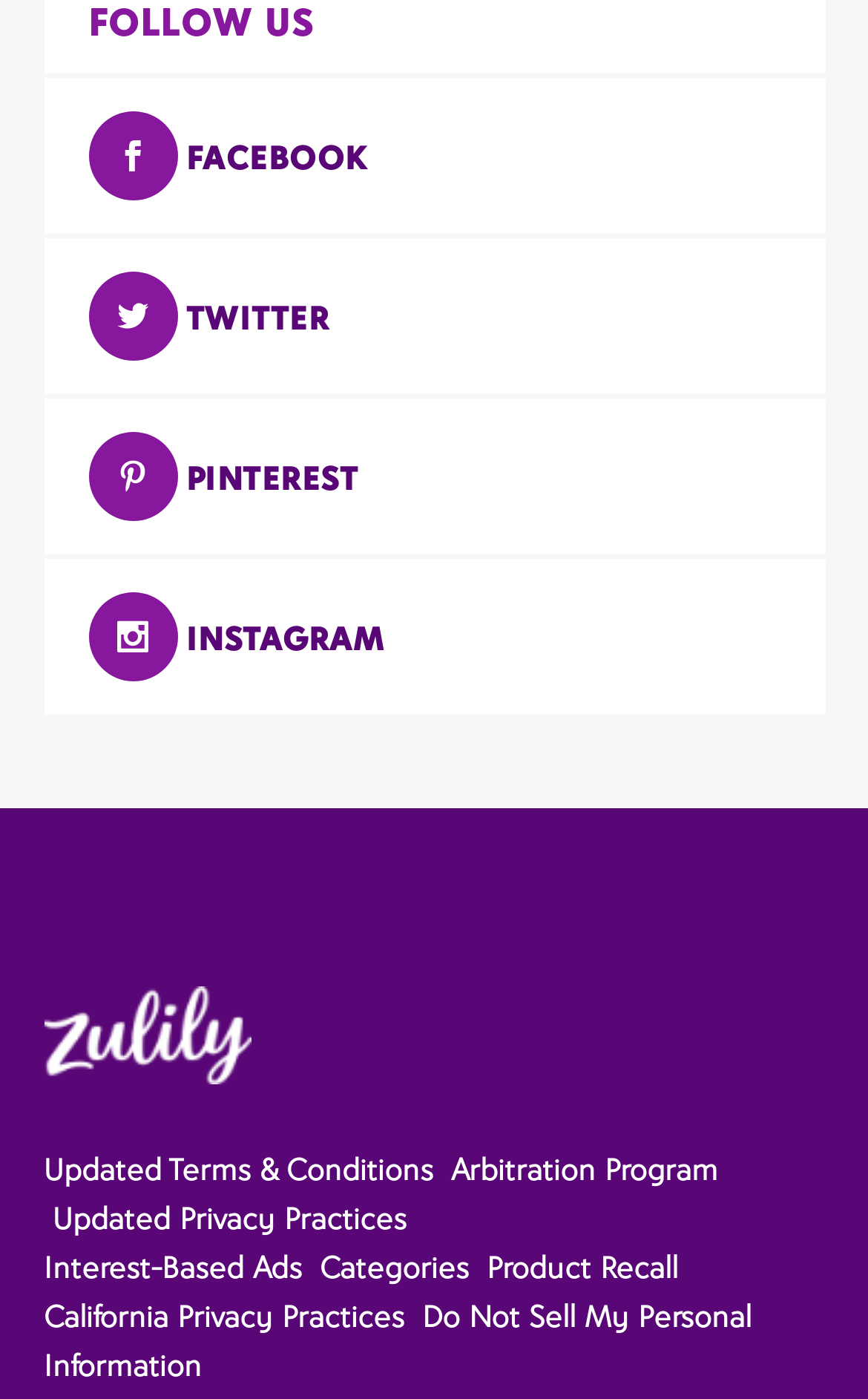What is the second social media link?
Please describe in detail the information shown in the image to answer the question.

I looked at the social media links and found that the second one is 'TWITTER', which is located below the 'FACEBOOK' link.